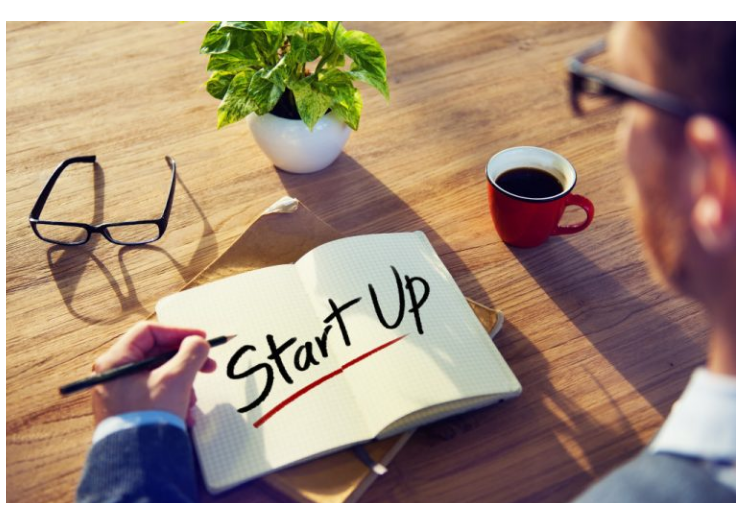Provide a comprehensive description of the image.

In this engaging image, a person sits at a wooden table, deeply immersed in their entrepreneurial thoughts. In front of them is an open notebook boldly displaying the phrase "Start Up" emphasized with a striking red underline, symbolizing ambition and initiation of new ventures. To the left, a pair of stylish black glasses rests on the table, hinting at a thoughtful preparation process. A lush green plant in a white pot adds a touch of life to the scene, while a steaming cup of coffee in a vibrant red mug sits nearby, suggesting a moment of inspiration and focus. This composition captures the essence of starting a business, highlighting both the thoughtful planning and the energy required for entrepreneurship.